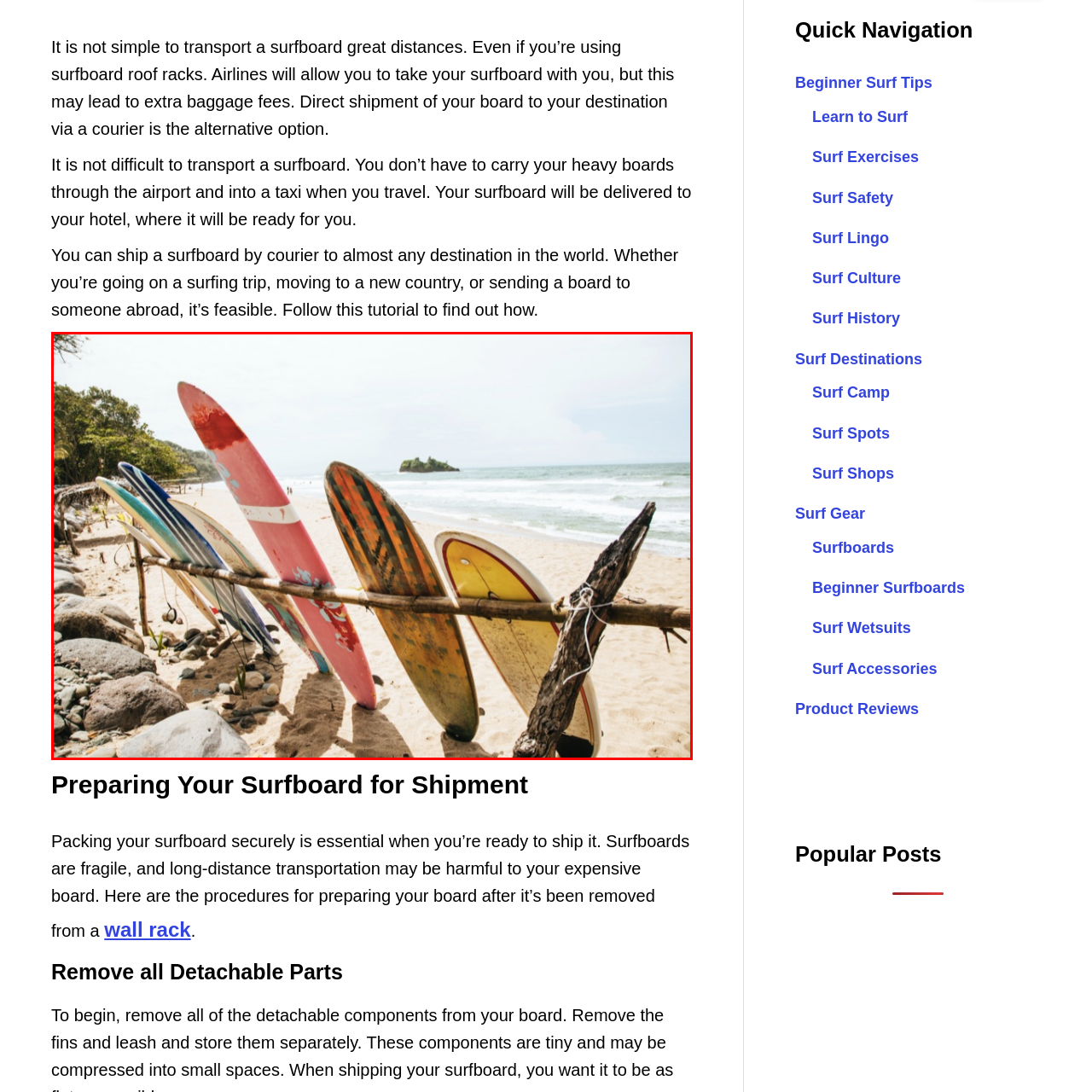Generate a detailed caption for the image that is outlined by the red border.

The image captures a vibrant scene at a picturesque beach where several colorful surfboards are propped up against a rustic wooden fence. The surfboards, displaying a variety of bright colors and designs, reflect the playful spirit of surfing culture. In the background, the golden sands stretch towards gentle ocean waves that lapping at the shore, while a lush backdrop of tropical trees adds to the serene ambiance. People can be seen enjoying the beach, indicating a lively yet laid-back atmosphere perfect for surf enthusiasts. This visual encapsulates the essence of preparing for a surf trip, highlighting the joy of hitting the waves and the importance of proper surfboard transportation and care during travel.